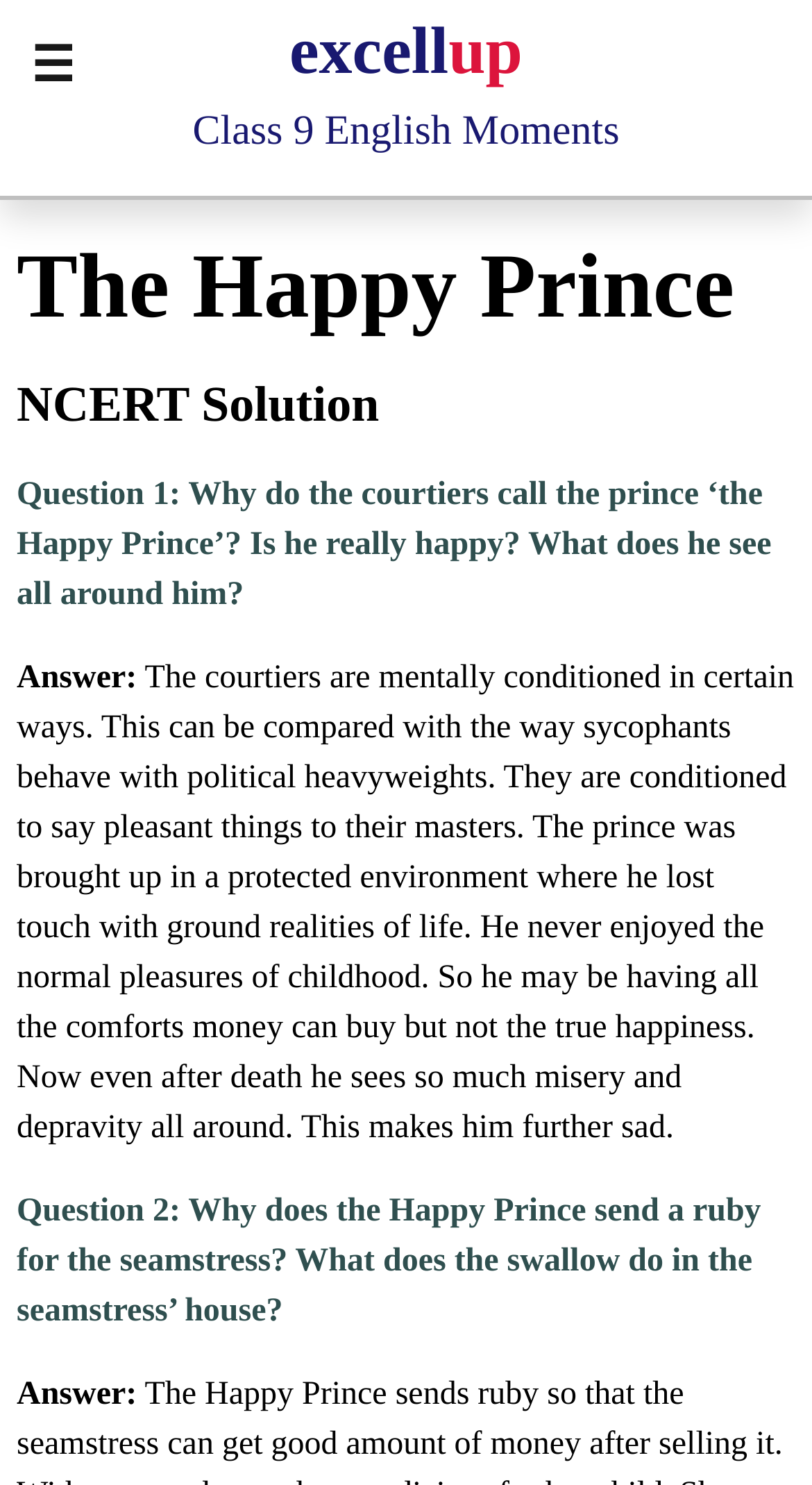What is the purpose of the Happy Prince sending a ruby?
Based on the image, respond with a single word or phrase.

For the seamstress